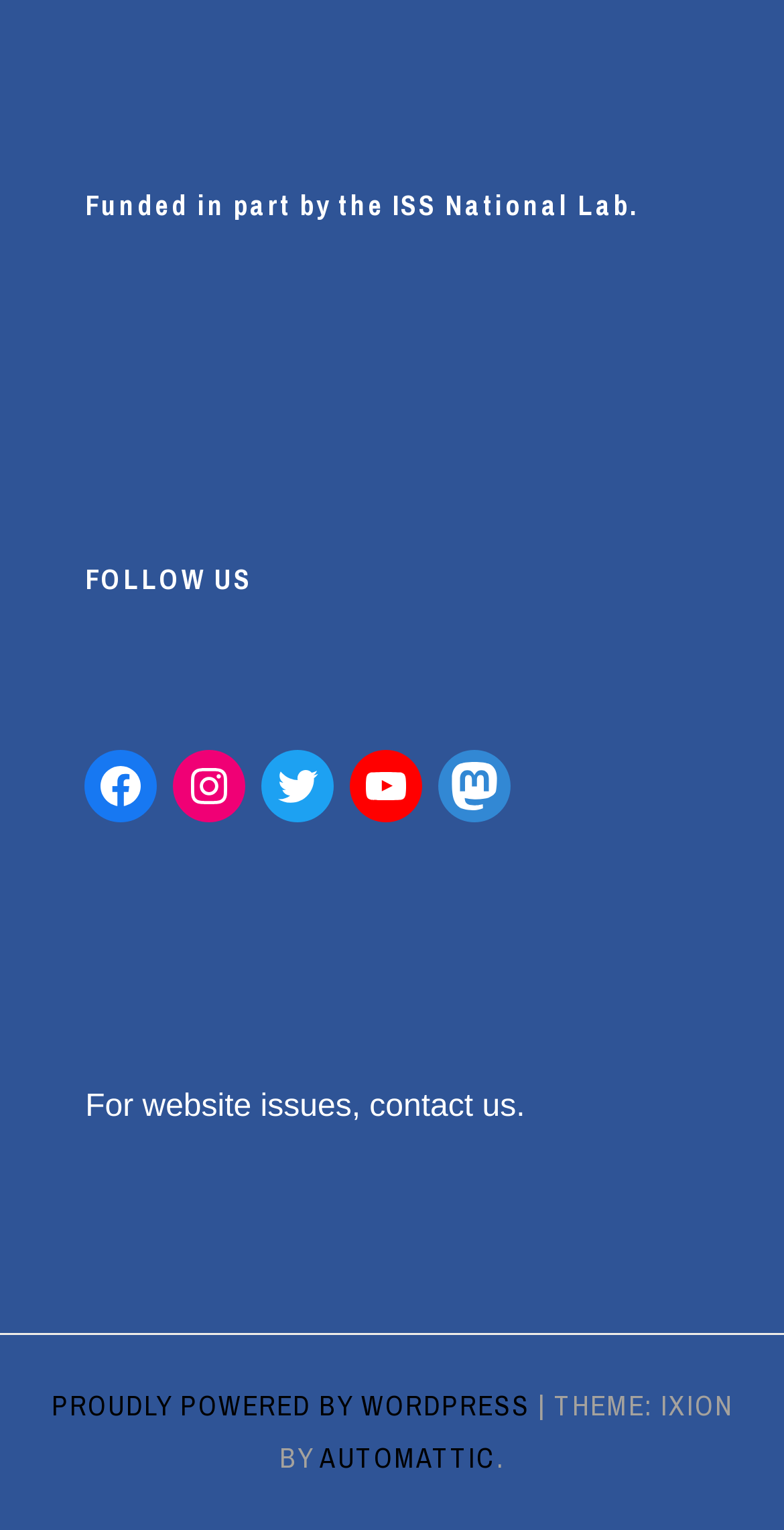What social media platforms is the organization on?
Look at the screenshot and respond with a single word or phrase.

Facebook, Instagram, Twitter, YouTube, Mastodon